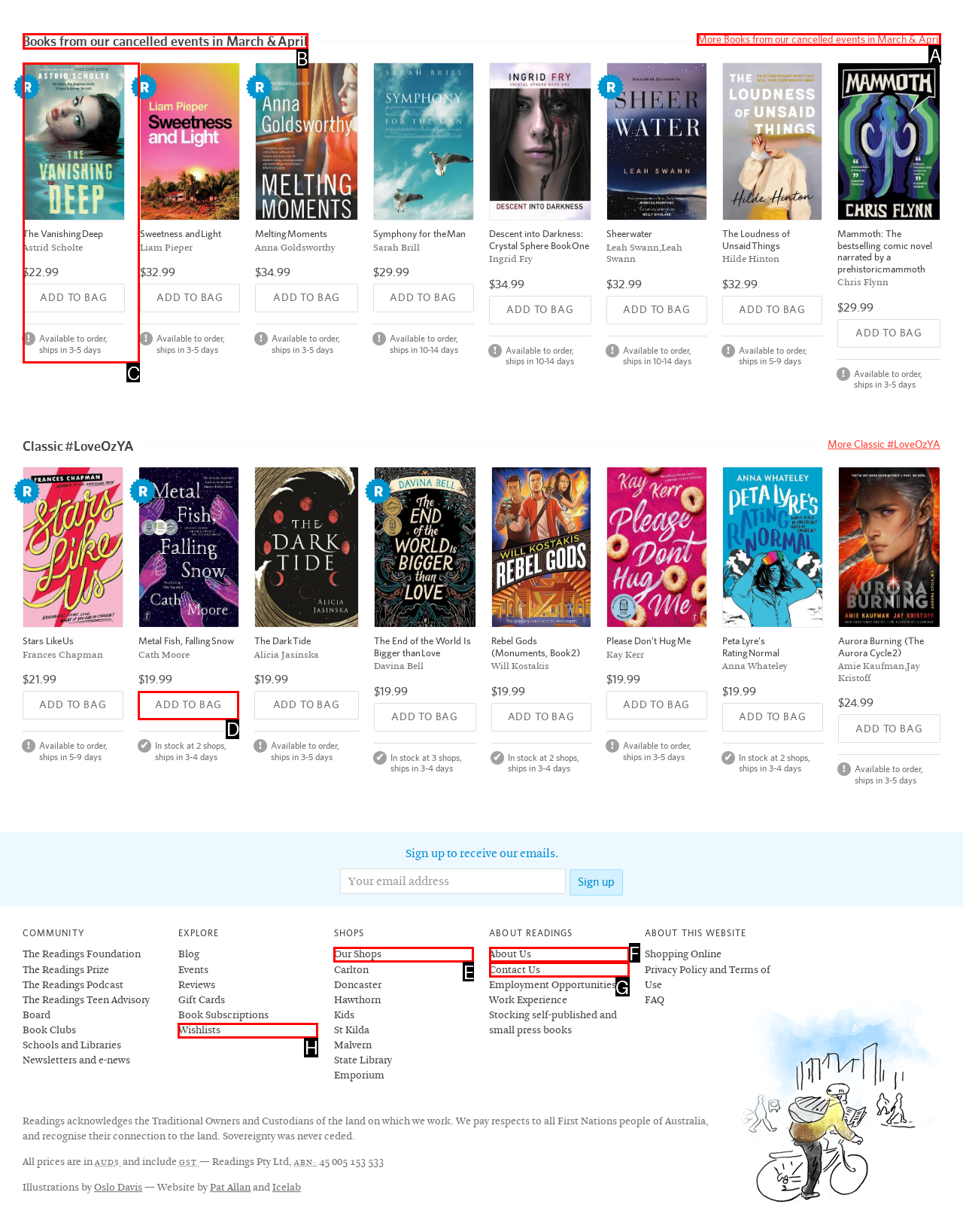Which option should be clicked to execute the task: View more books from cancelled events in March and April?
Reply with the letter of the chosen option.

A